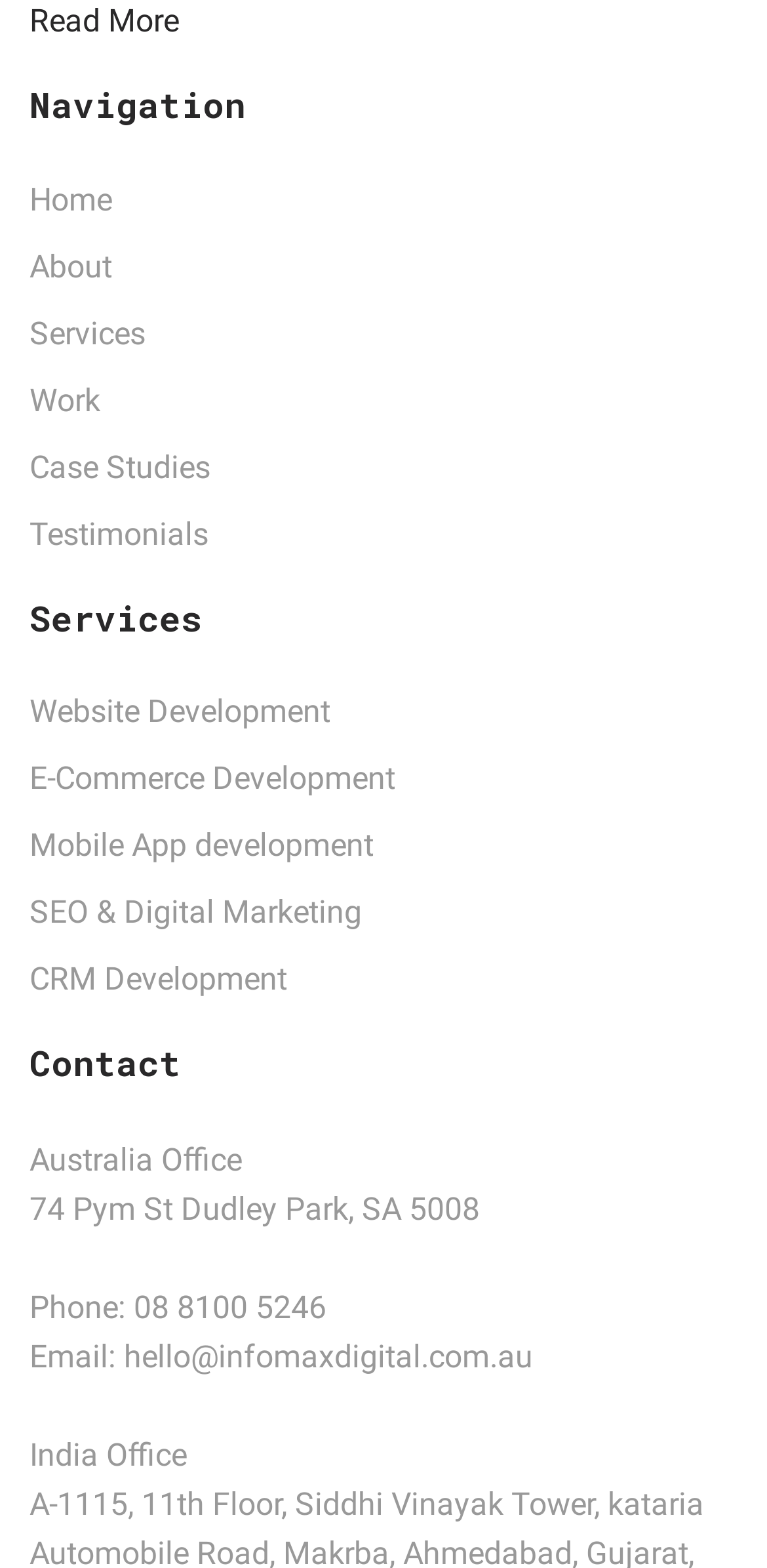What is the last service listed?
Refer to the image and offer an in-depth and detailed answer to the question.

I looked at the list of services under the 'Services' heading and found that the last service listed is 'CRM Development'.